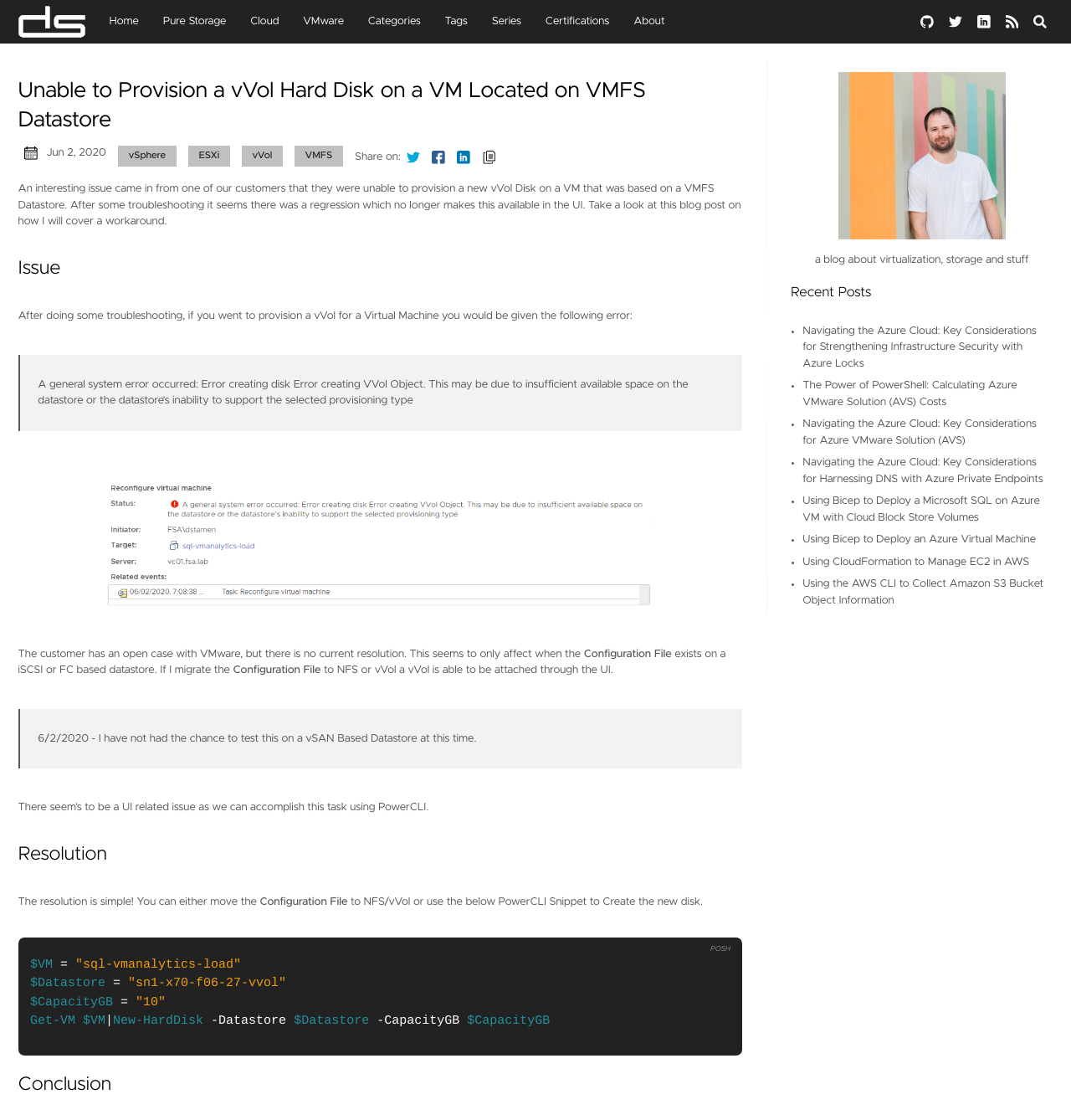By analyzing the image, answer the following question with a detailed response: What is the capacity of the new disk created using PowerCLI?

The PowerCLI snippet provided in the 'Resolution' section of the webpage sets the capacity of the new disk to 10GB, as specified by the variable '$CapacityGB = "10"'.